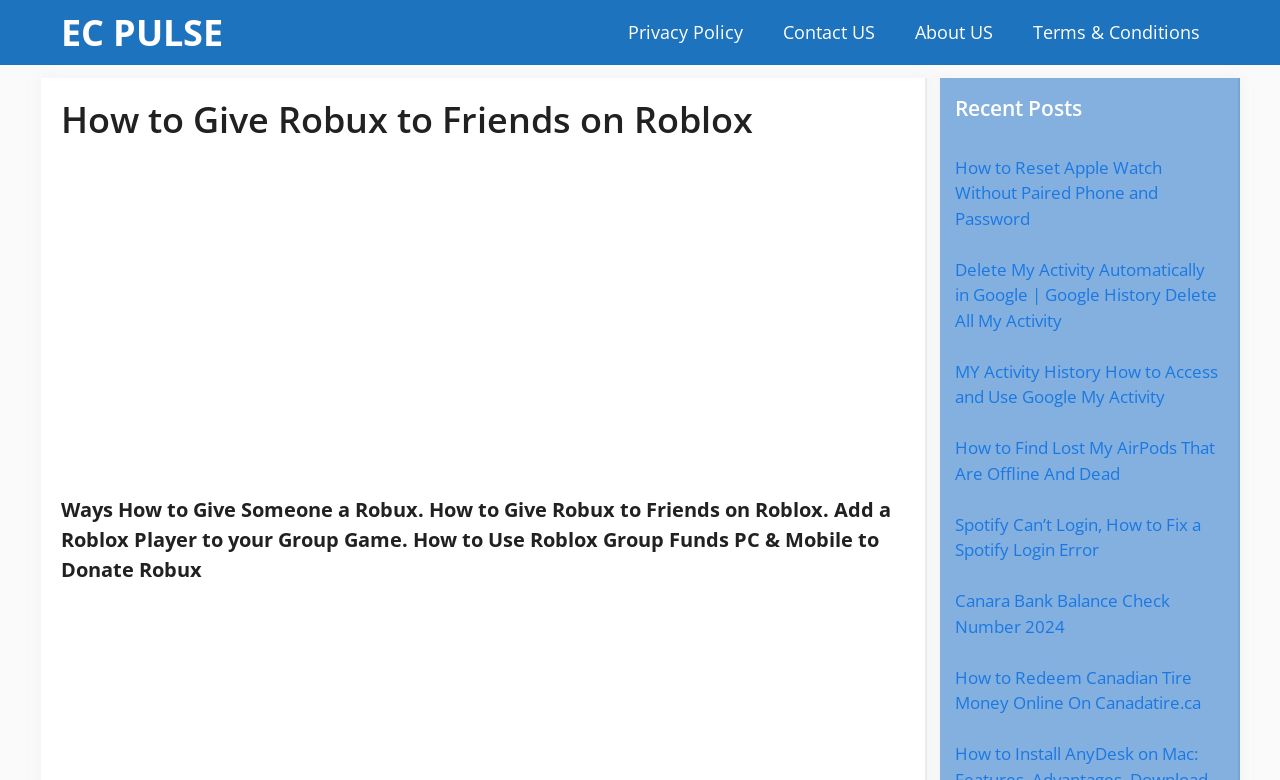What is the topic of the recent posts section?
Please analyze the image and answer the question with as much detail as possible.

The recent posts section lists several links to articles on various tech-related topics, such as resetting Apple Watch, deleting Google activity, and finding lost AirPods.